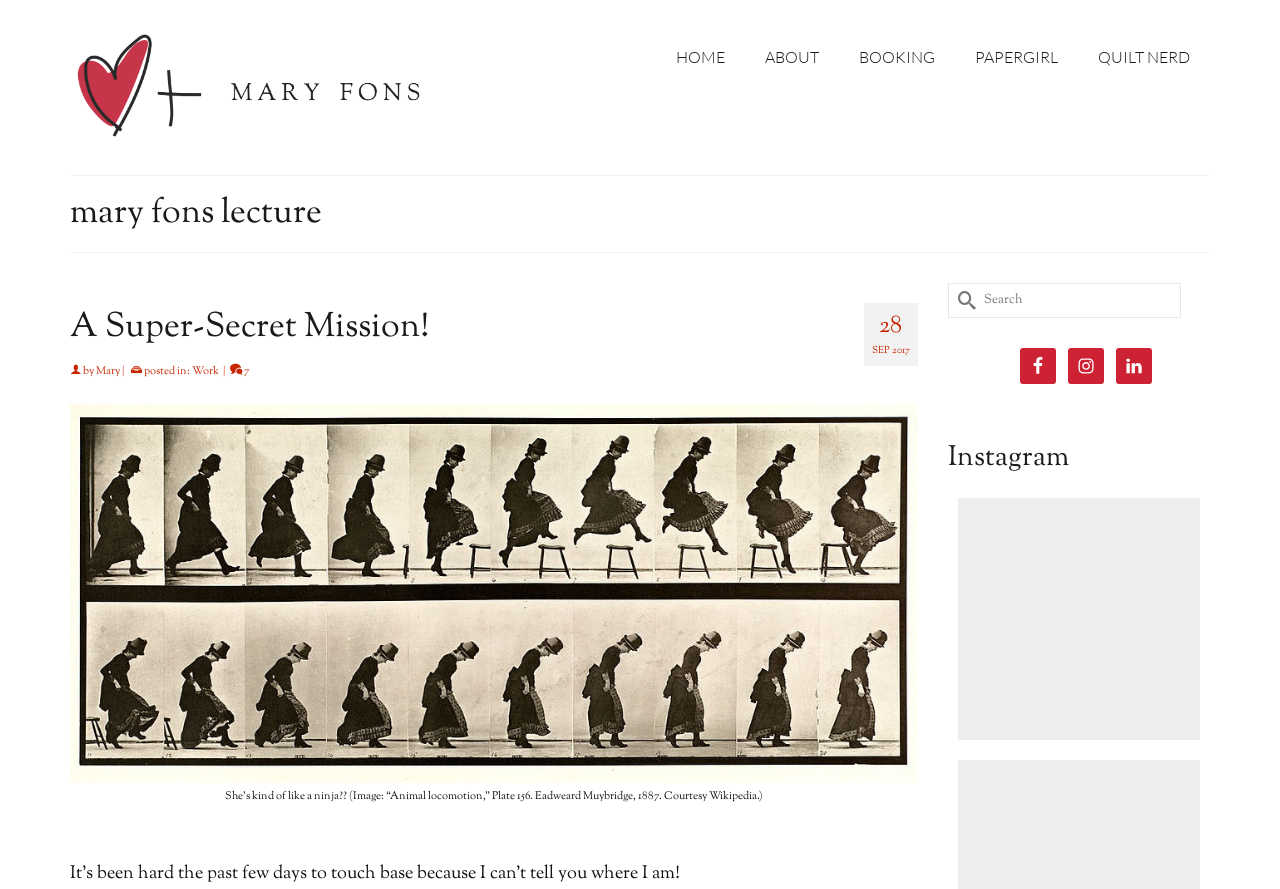What is the author of the lecture?
Could you answer the question with a detailed and thorough explanation?

The author of the lecture can be found in the link element with the text 'Mary' which is a child element of the header element with the text 'mary fons lecture'.